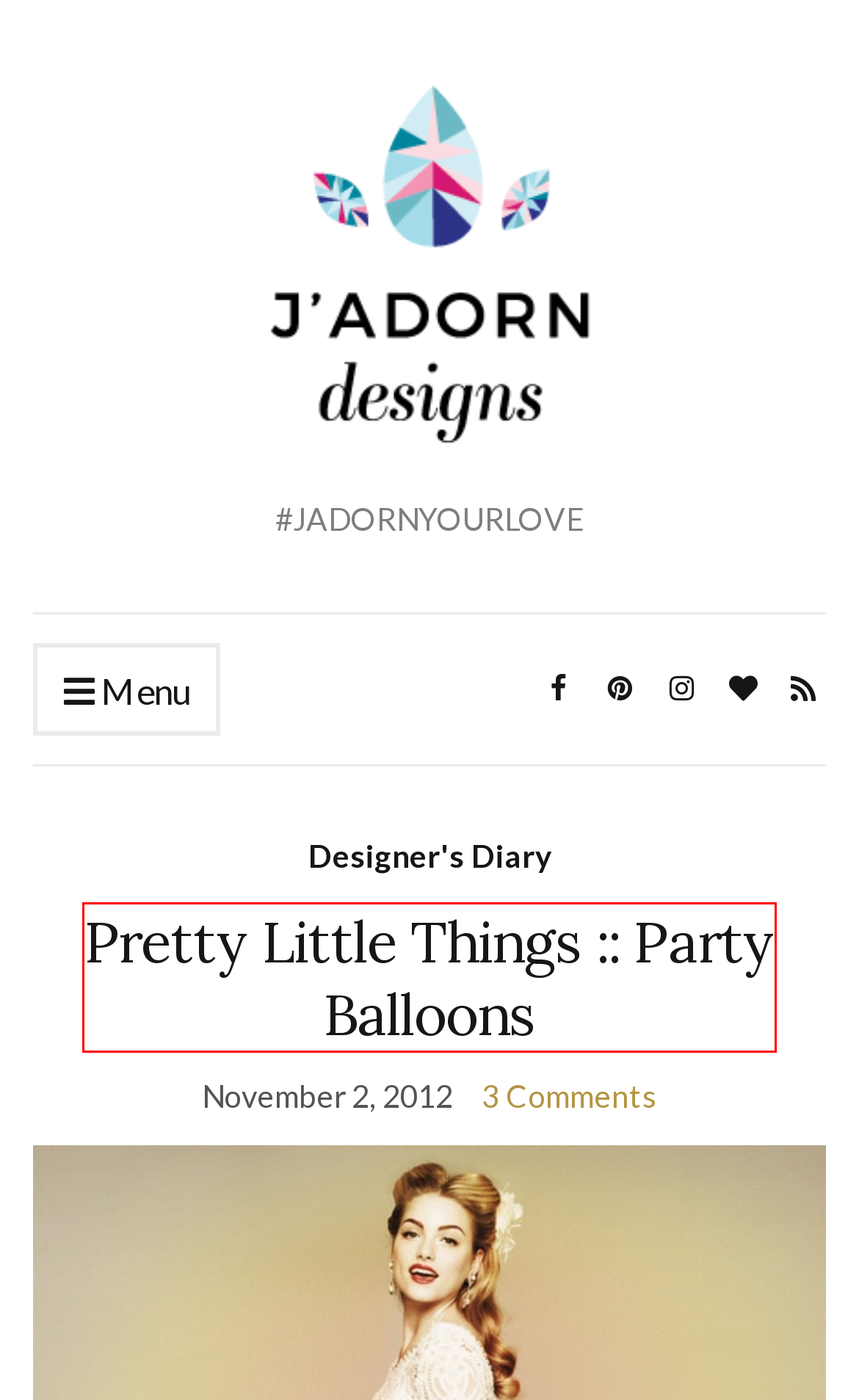Using the screenshot of a webpage with a red bounding box, pick the webpage description that most accurately represents the new webpage after the element inside the red box is clicked. Here are the candidates:
A. December 2012 - Custom Jewelry & Bridal Accessories by J'Adorn Designs
B. Designer's Diary Archives - Custom Jewelry & Bridal Accessories by J'Adorn Designs
C. Custom Jewelry & Bridal Accessories by J'Adorn Designs - #JADORNYOURLOVE
D. March 2016 - Custom Jewelry & Bridal Accessories by J'Adorn Designs
E. Pretty Little Things :: Party Balloons - Custom Jewelry & Bridal Accessories by J'Adorn Designs
F. August 2017 - Custom Jewelry & Bridal Accessories by J'Adorn Designs
G. June 2015 - Custom Jewelry & Bridal Accessories by J'Adorn Designs
H. October 2016 - Custom Jewelry & Bridal Accessories by J'Adorn Designs

E